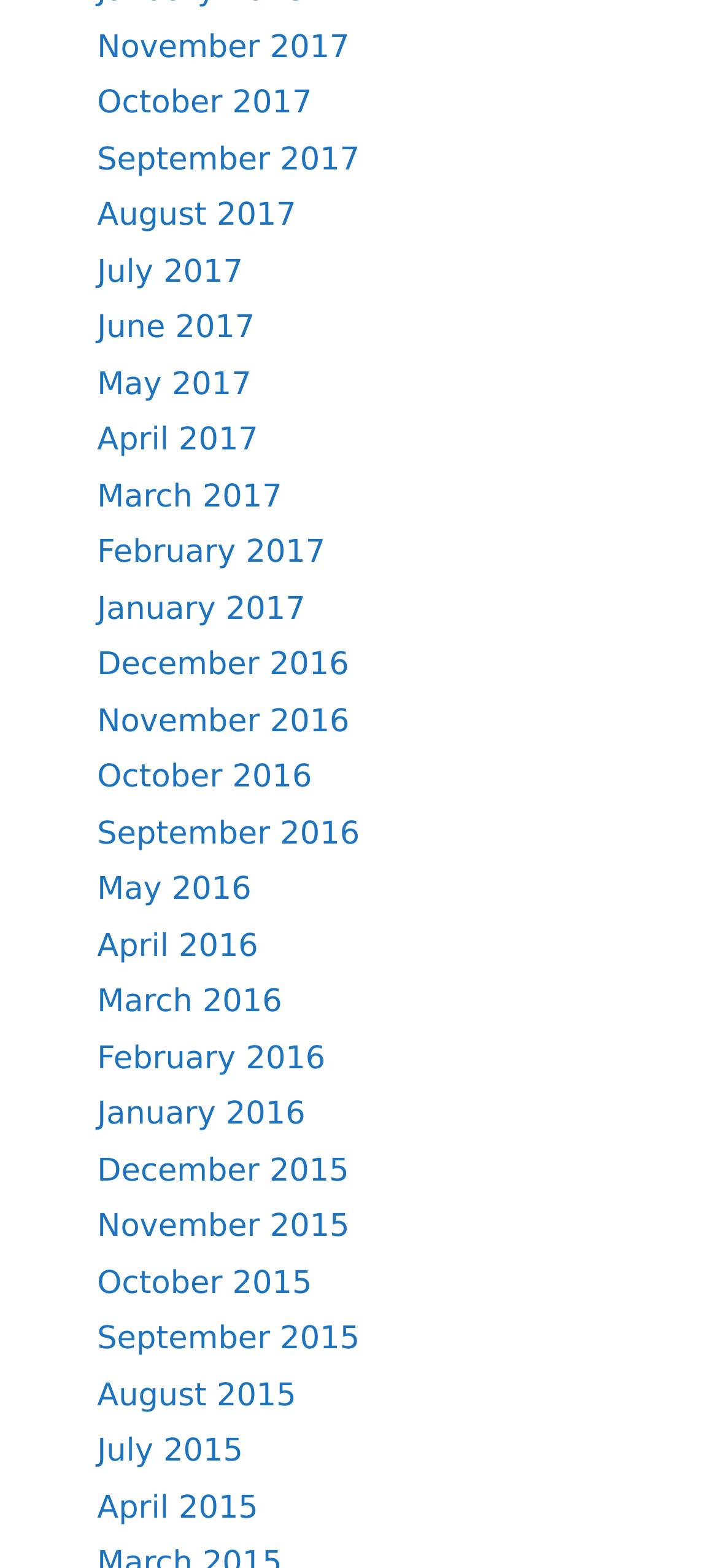Specify the bounding box coordinates of the area that needs to be clicked to achieve the following instruction: "access January 2017".

[0.135, 0.377, 0.425, 0.4]